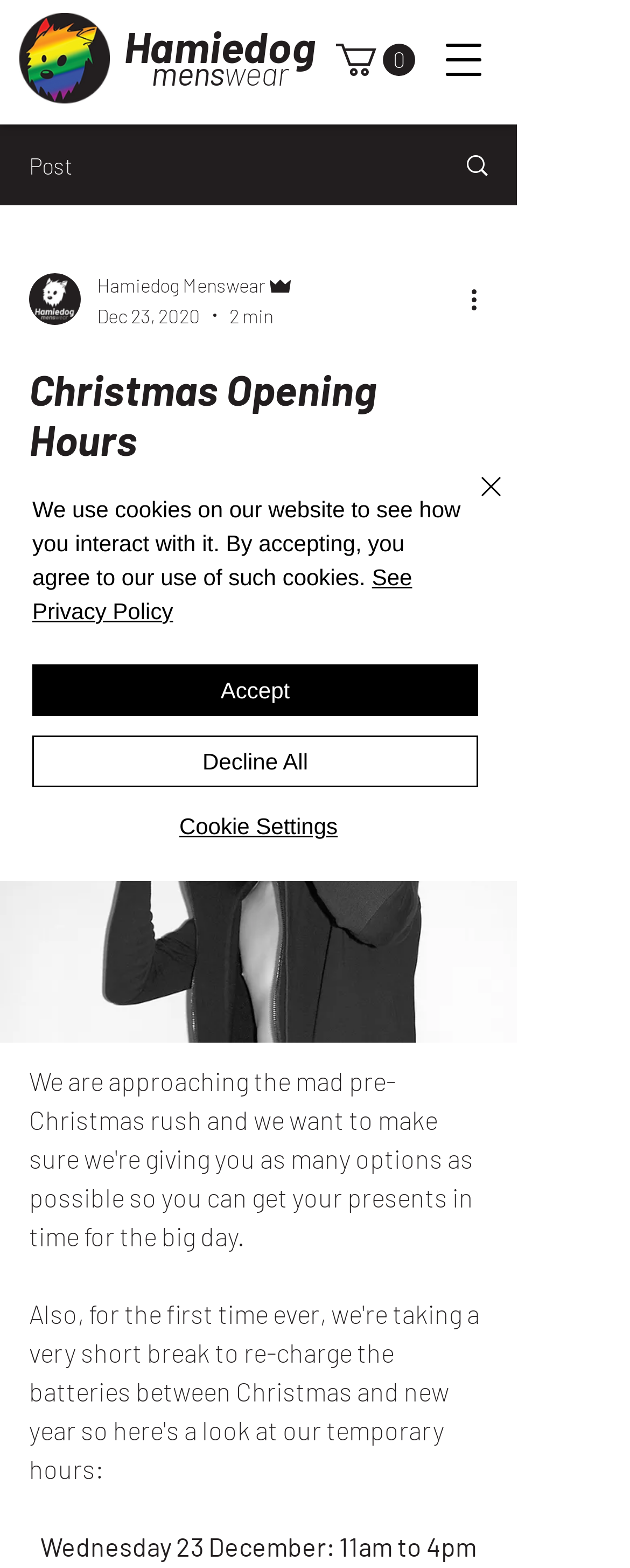Provide a single word or phrase to answer the given question: 
How many items are in the cart?

0